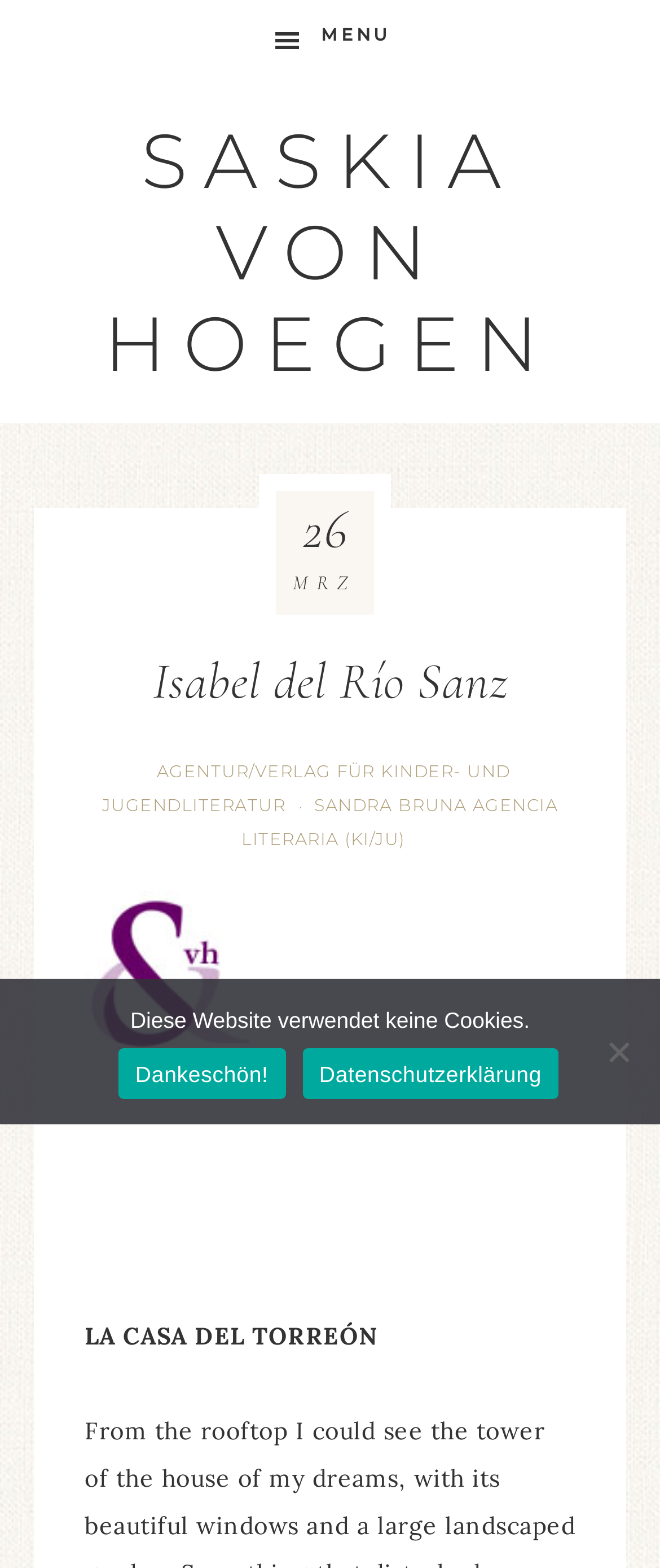Please reply with a single word or brief phrase to the question: 
What is the name of the other person mentioned on the webpage?

Saskia von Hoegen